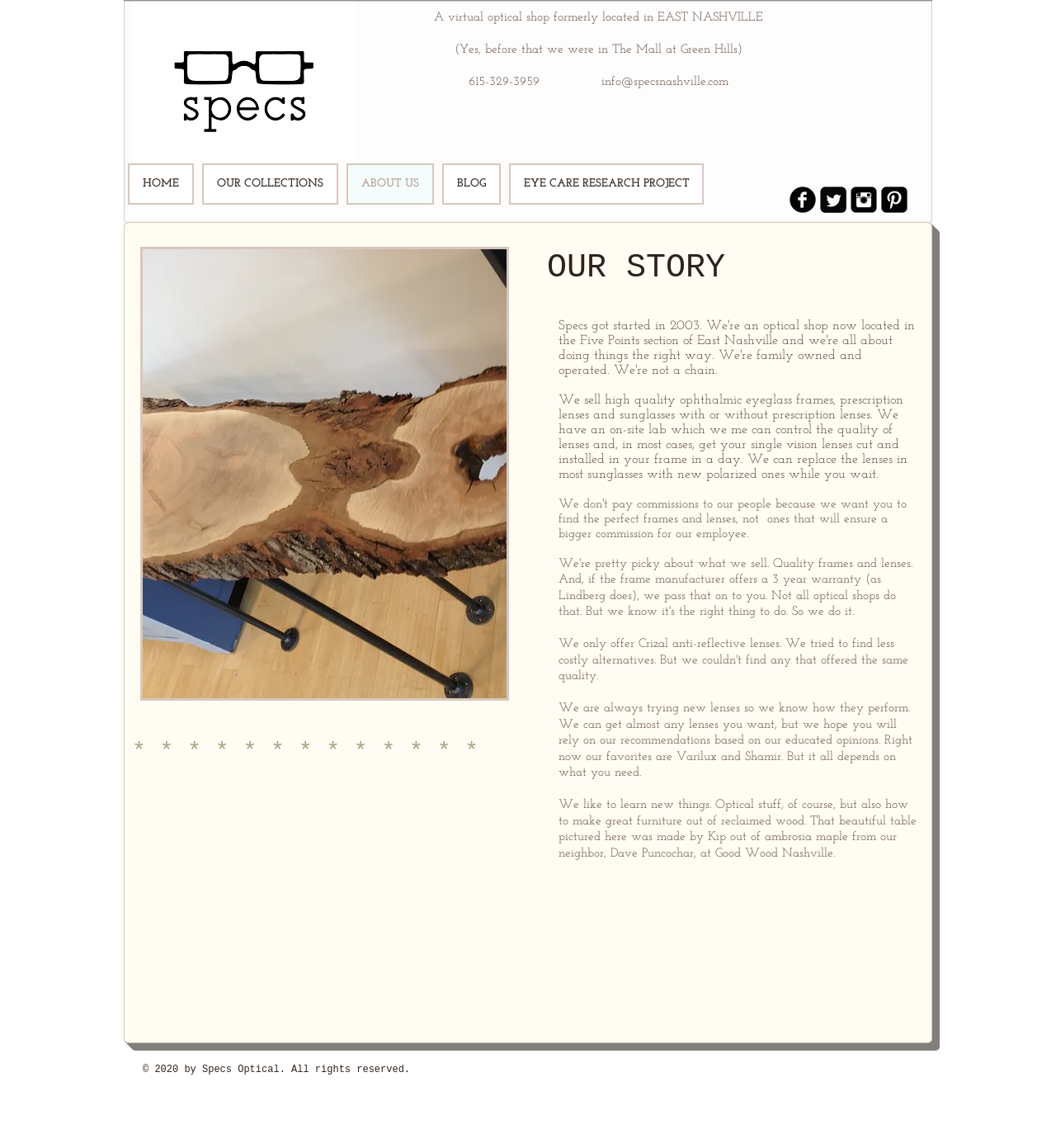Please predict the bounding box coordinates of the element's region where a click is necessary to complete the following instruction: "Click the 'info@specsnashville.com' email link". The coordinates should be represented by four float numbers between 0 and 1, i.e., [left, top, right, bottom].

[0.569, 0.066, 0.689, 0.077]